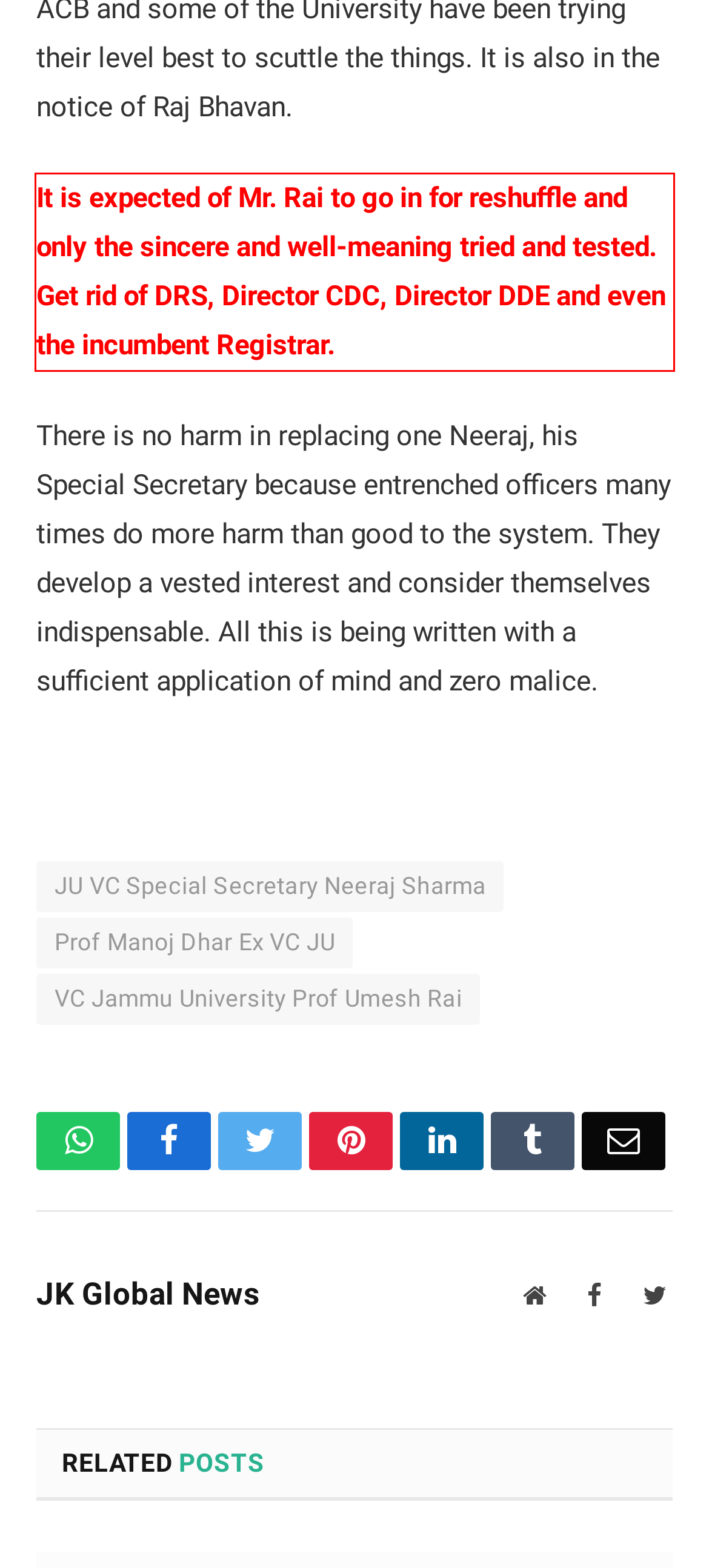Observe the screenshot of the webpage that includes a red rectangle bounding box. Conduct OCR on the content inside this red bounding box and generate the text.

It is expected of Mr. Rai to go in for reshuffle and only the sincere and well-meaning tried and tested. Get rid of DRS, Director CDC, Director DDE and even the incumbent Registrar.